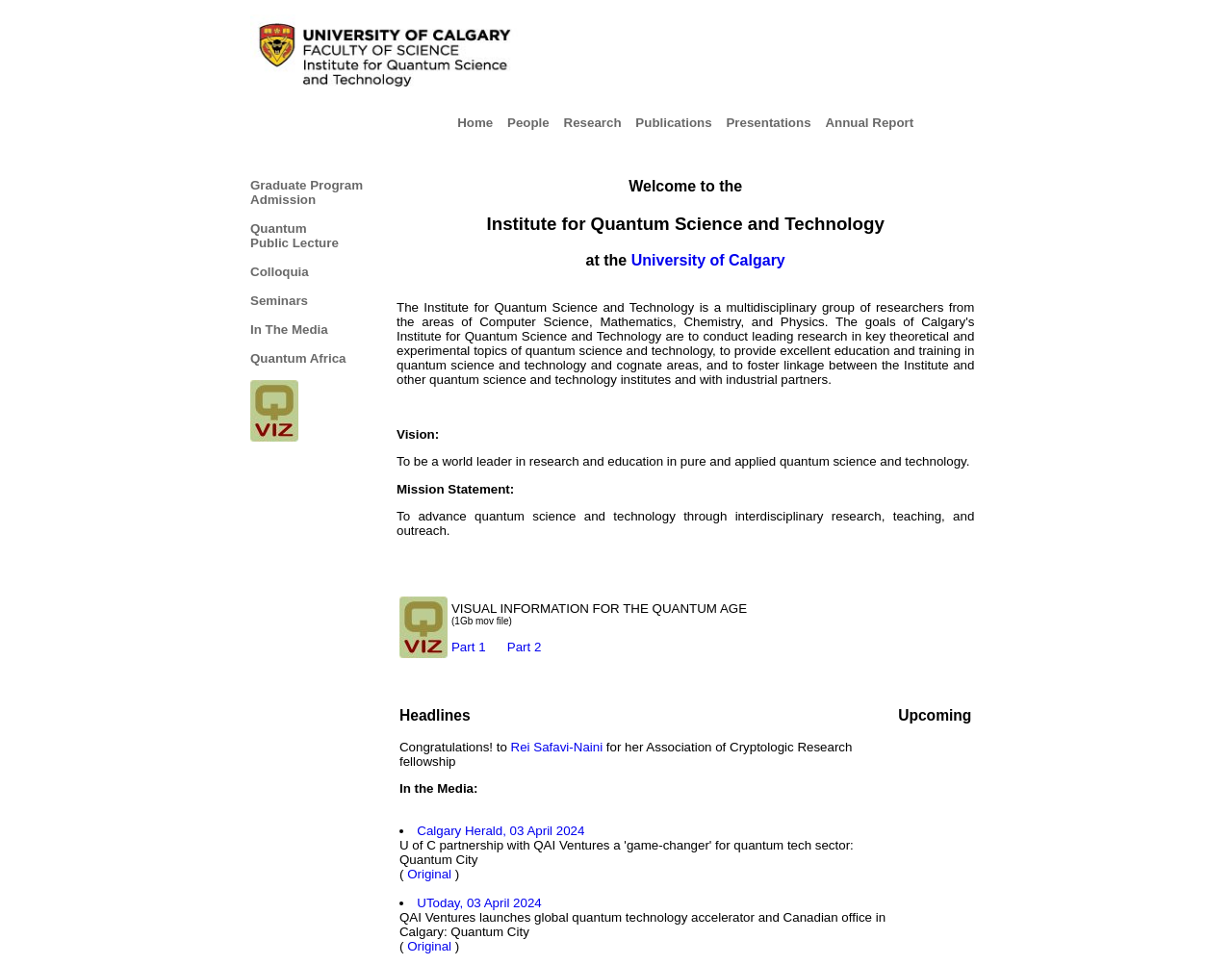Please provide a comprehensive response to the question based on the details in the image: What is the vision of the institute?

I found the answer by looking at the static text element that says 'Vision:' and then reading the following static text element that describes the vision of the institute.